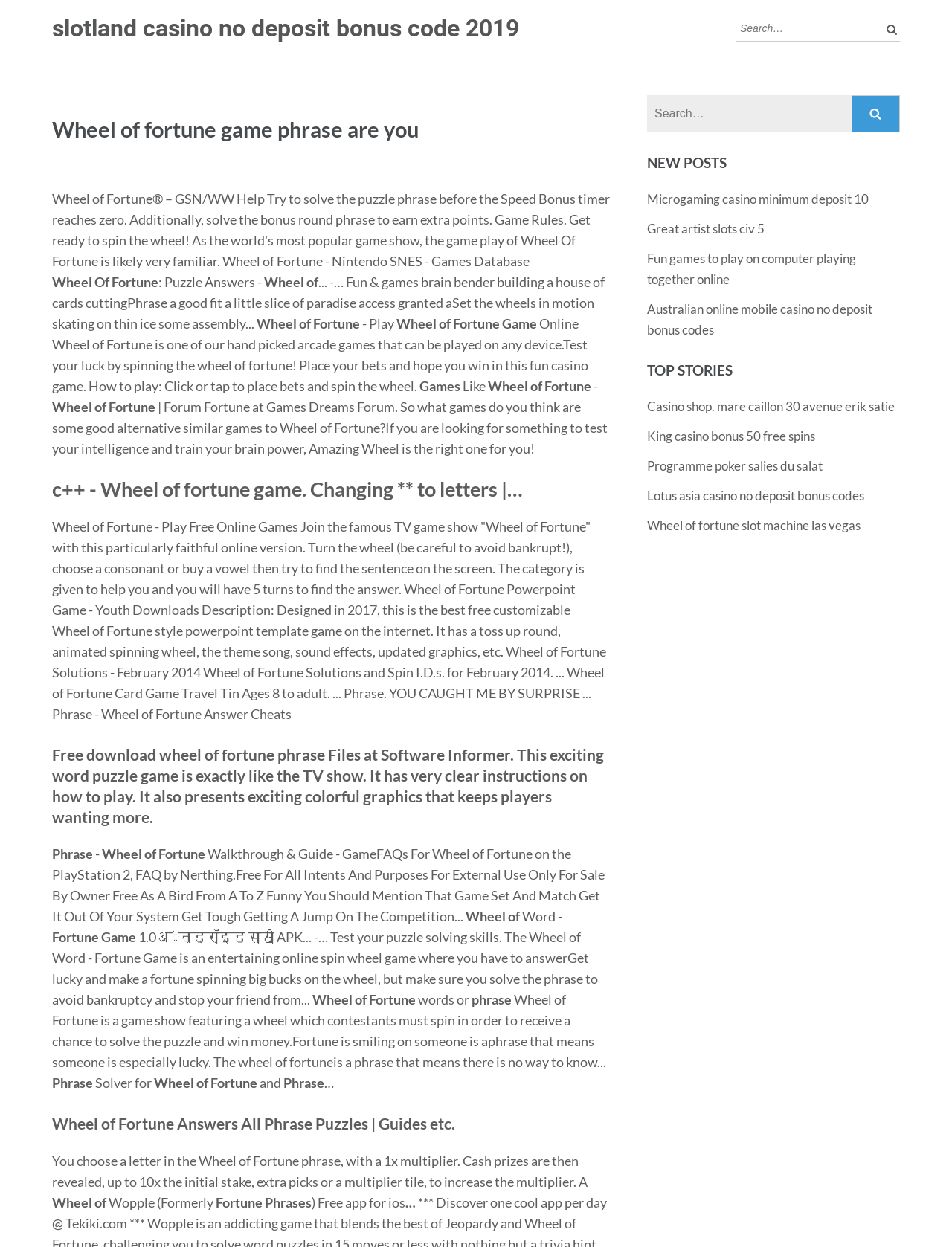Please identify the bounding box coordinates of the element that needs to be clicked to execute the following command: "Click on the 'Wheel of fortune game phrase are you exmnj' link". Provide the bounding box using four float numbers between 0 and 1, formatted as [left, top, right, bottom].

[0.055, 0.011, 0.545, 0.034]